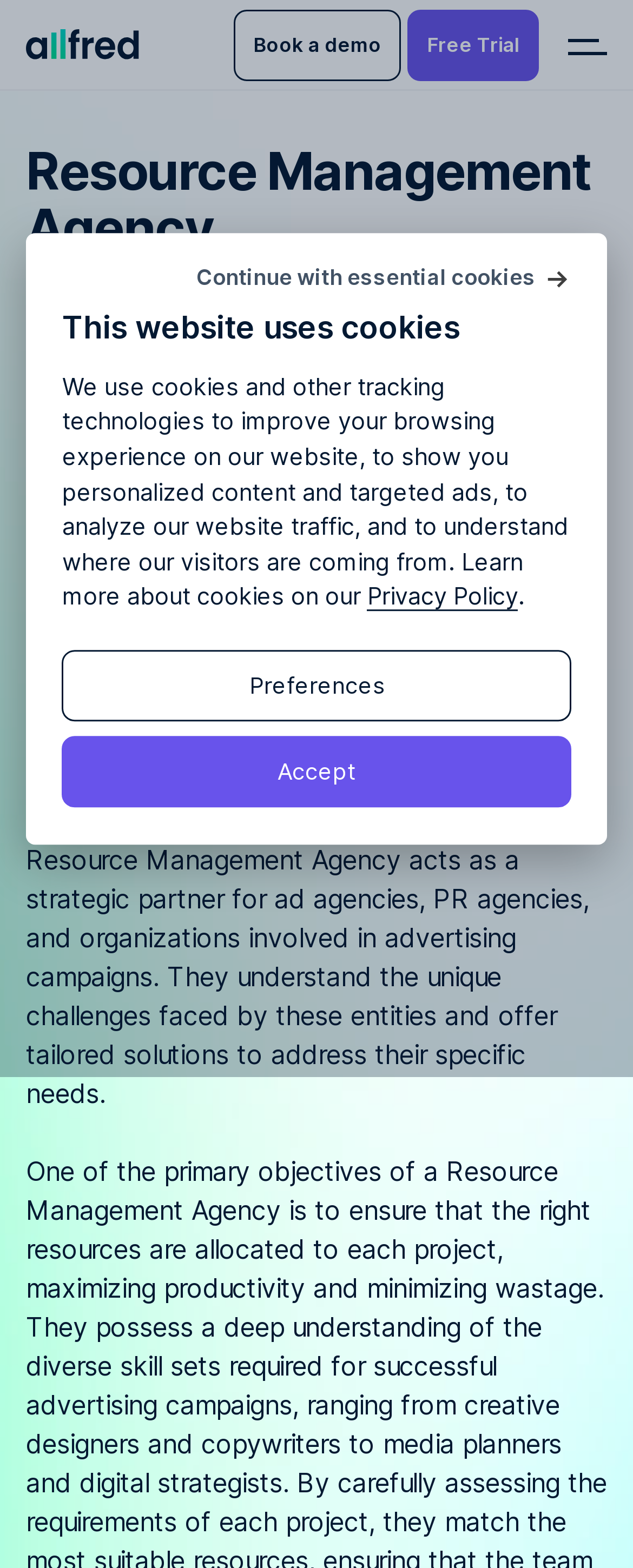Using the provided description: "Continue with essential cookies", find the bounding box coordinates of the corresponding UI element. The output should be four float numbers between 0 and 1, in the format [left, top, right, bottom].

[0.31, 0.169, 0.903, 0.186]